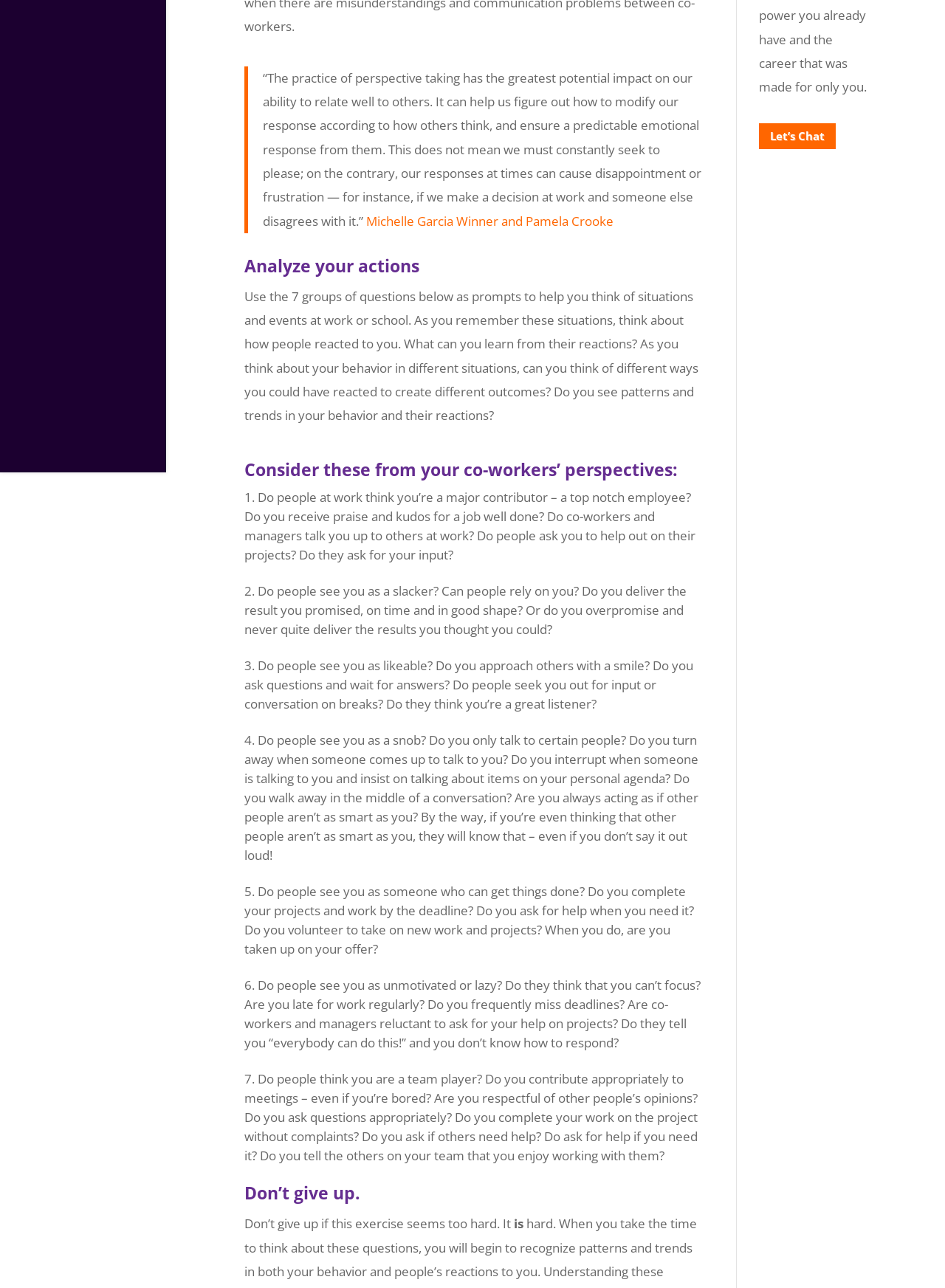Bounding box coordinates are given in the format (top-left x, top-left y, bottom-right x, bottom-right y). All values should be floating point numbers between 0 and 1. Provide the bounding box coordinate for the UI element described as: Let’s Chat

[0.803, 0.095, 0.885, 0.115]